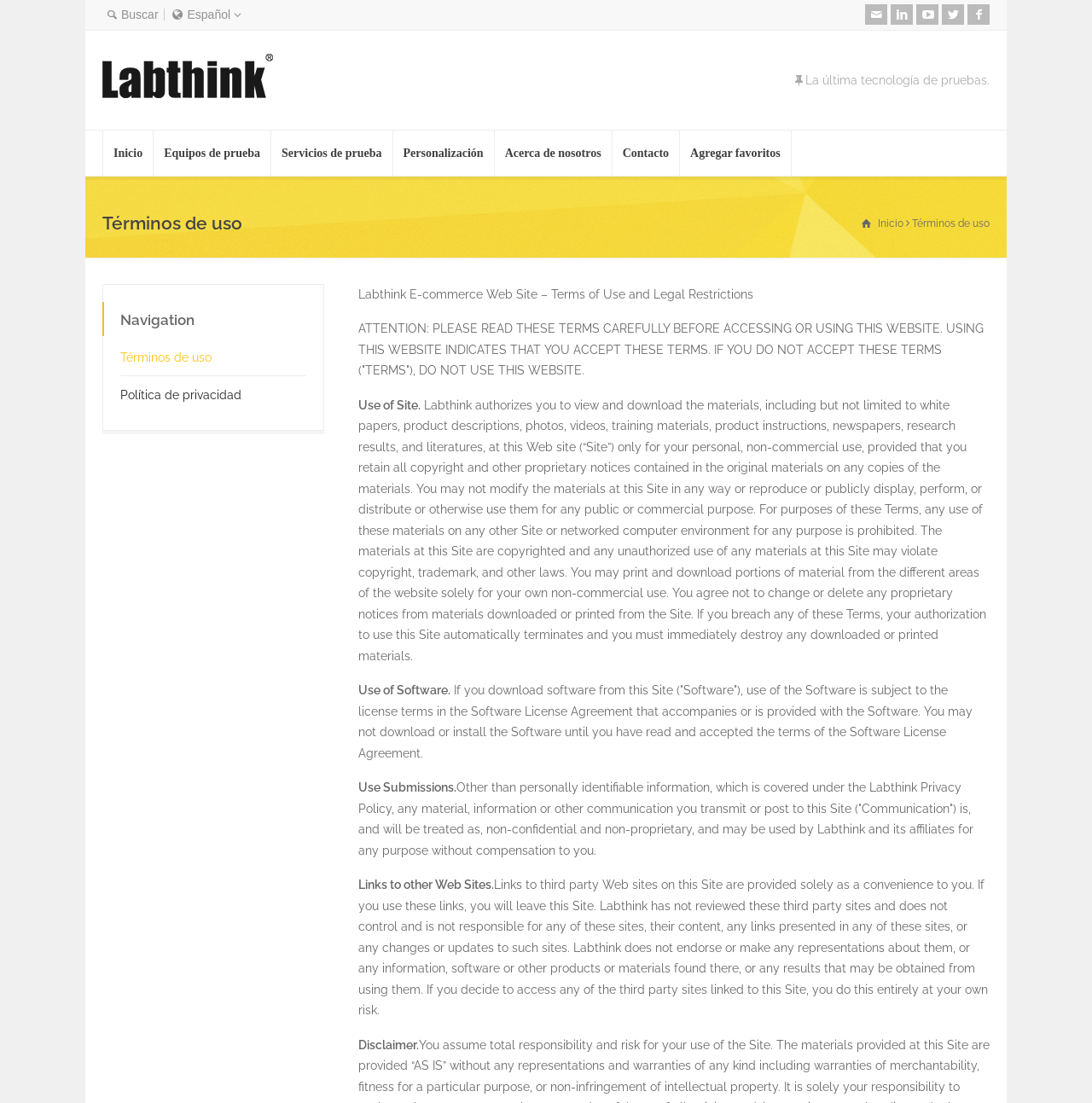Please respond to the question with a concise word or phrase:
Are there links to other websites on this webpage?

Yes